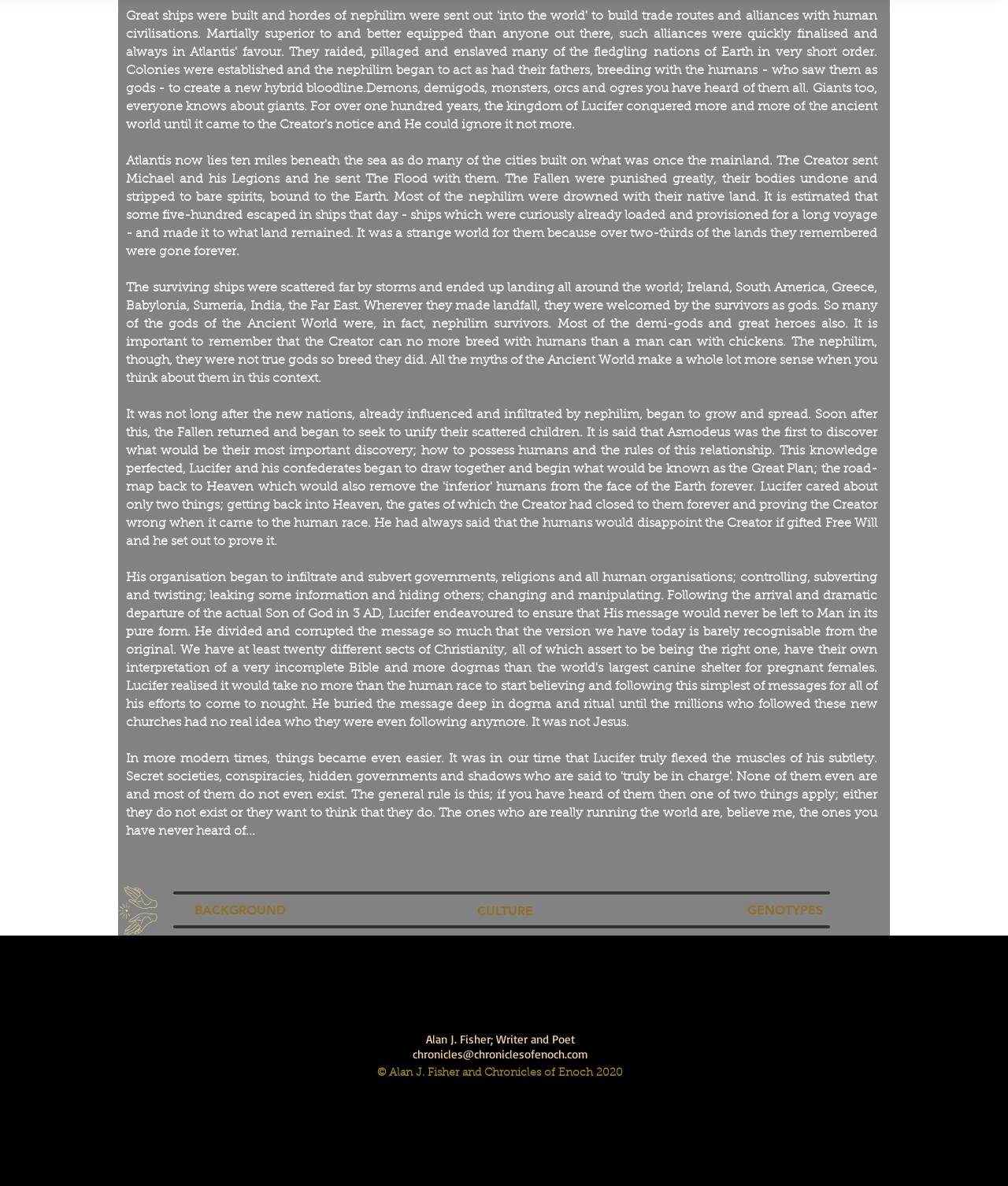How many links are there in the top navigation menu?
Please give a well-detailed answer to the question.

I counted the number of link elements located at the top of the webpage, which are 'GENOTYPES', 'CULTURE', and 'BACKGROUND'. These links are not part of the Social Bar or any other section.